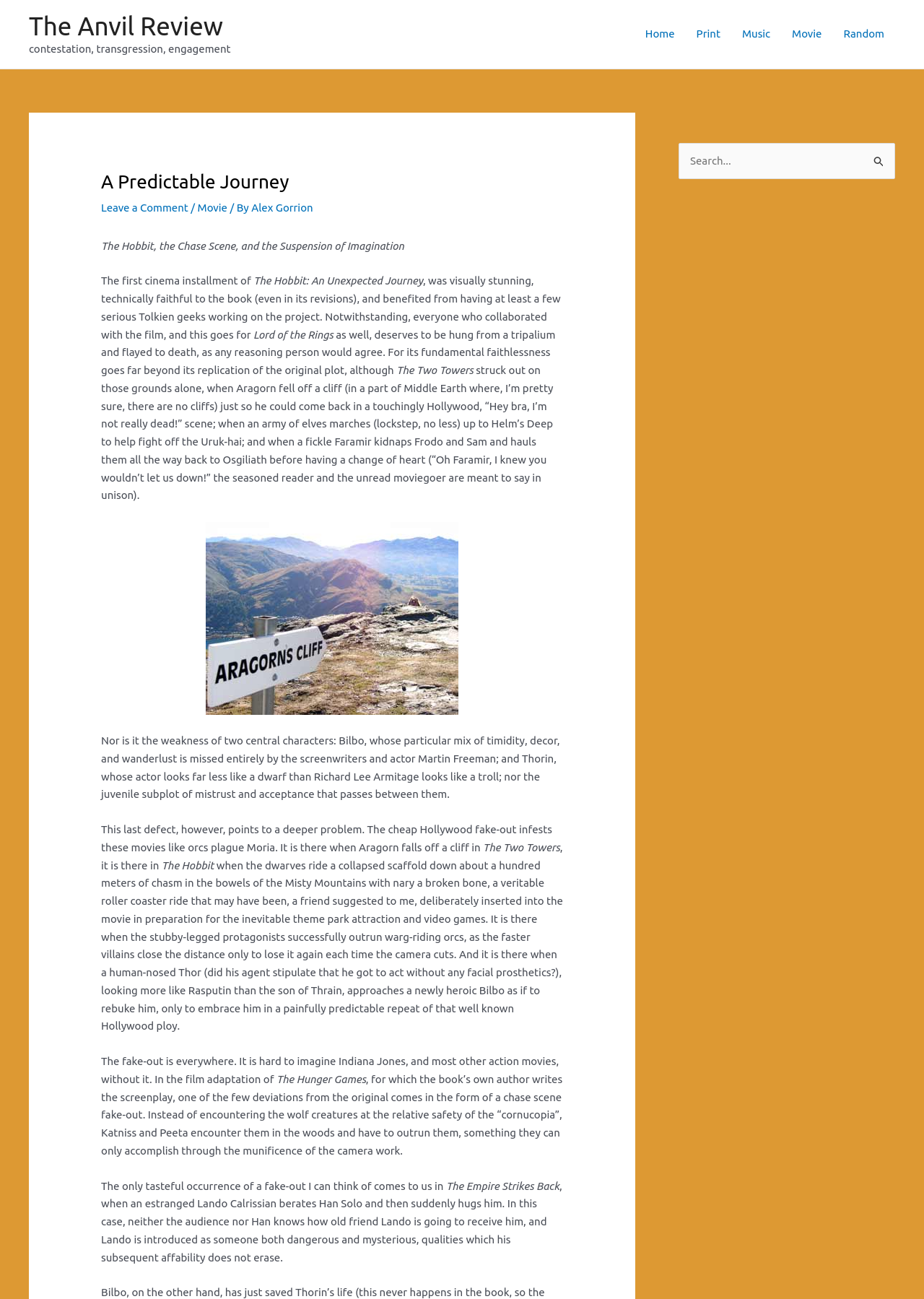What is the purpose of the search box on the webpage?
Refer to the image and provide a detailed answer to the question.

The question can be answered by looking at the UI elements on the webpage, specifically the search box and the button labeled 'Search'. The presence of these elements suggests that the purpose of the search box is to allow users to search the website for specific content.